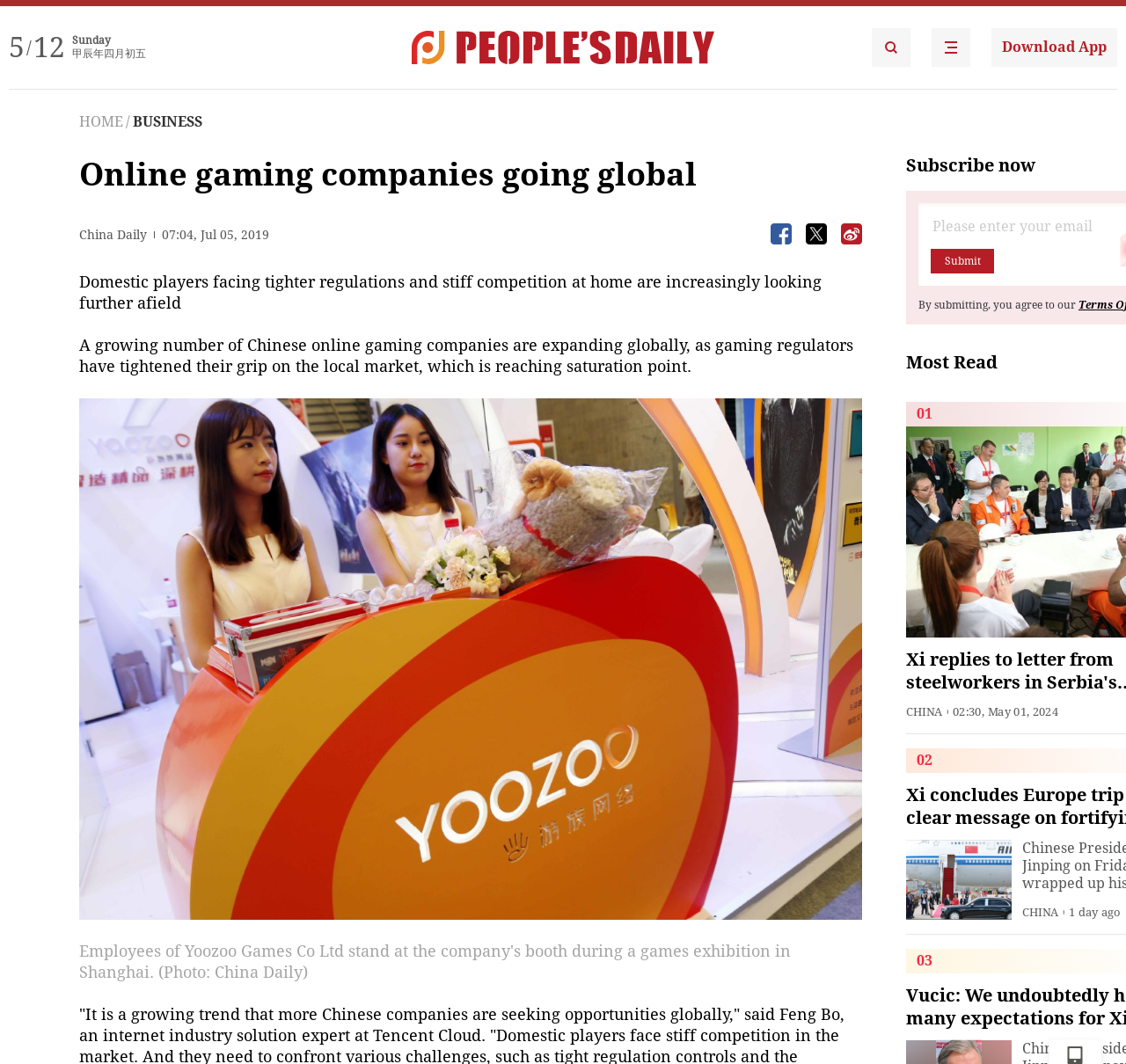What is the title of the app in the top-right corner?
Using the image as a reference, answer the question with a short word or phrase.

People's Daily English language App